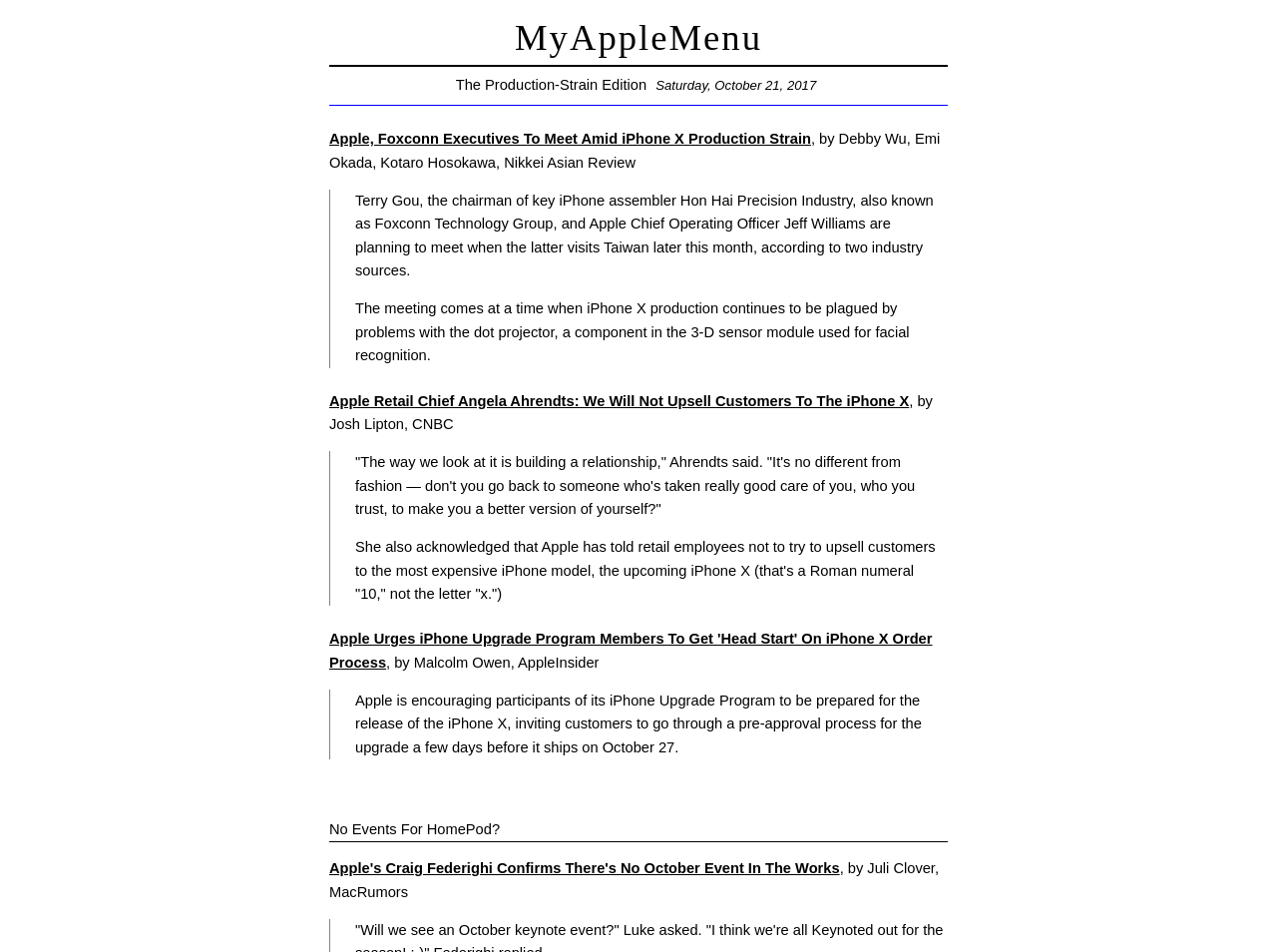Give a short answer using one word or phrase for the question:
What is the topic of the first article?

iPhone X production strain